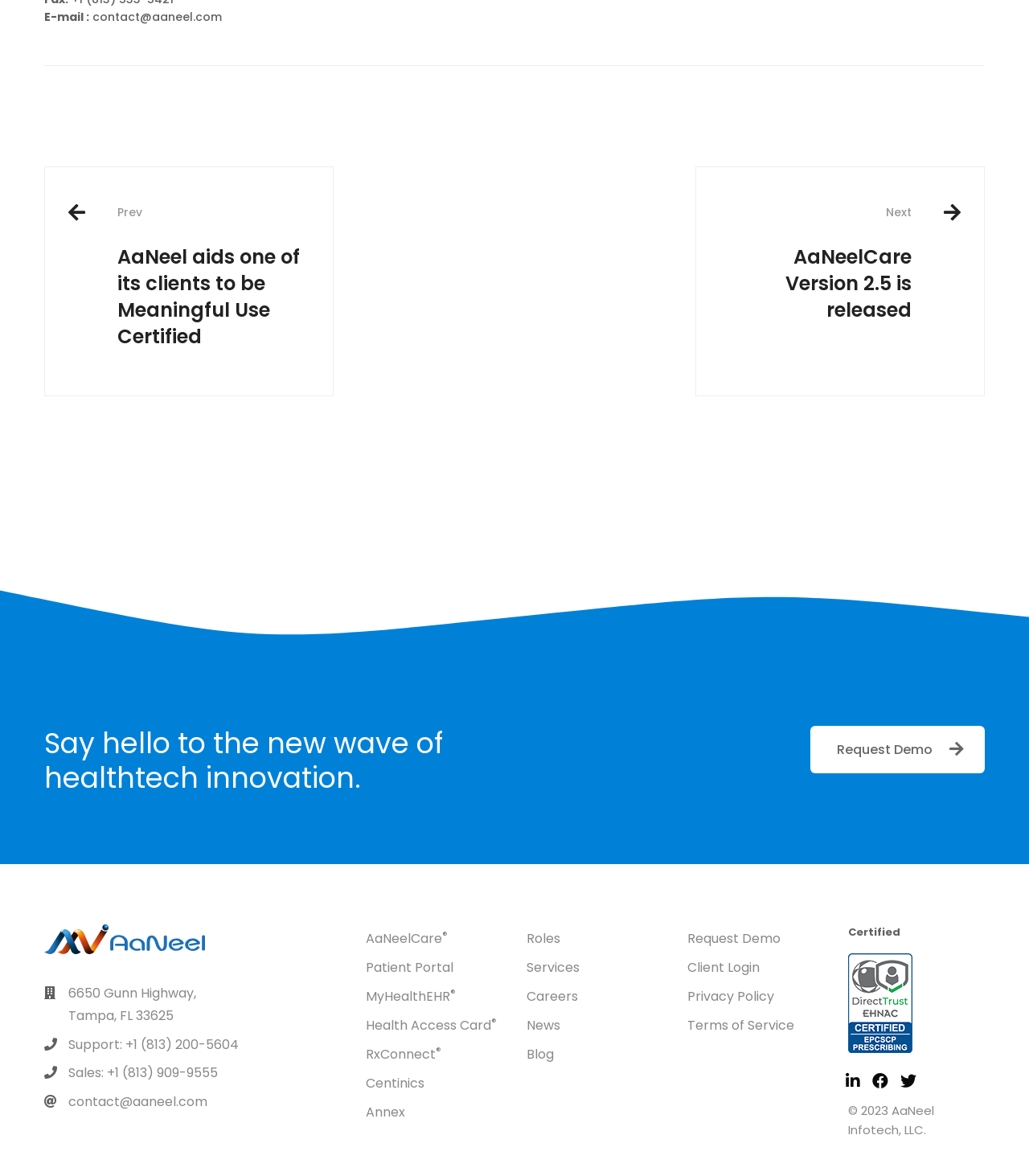Please locate the bounding box coordinates of the element that should be clicked to achieve the given instruction: "Click on 'Request Demo'".

[0.788, 0.617, 0.957, 0.657]